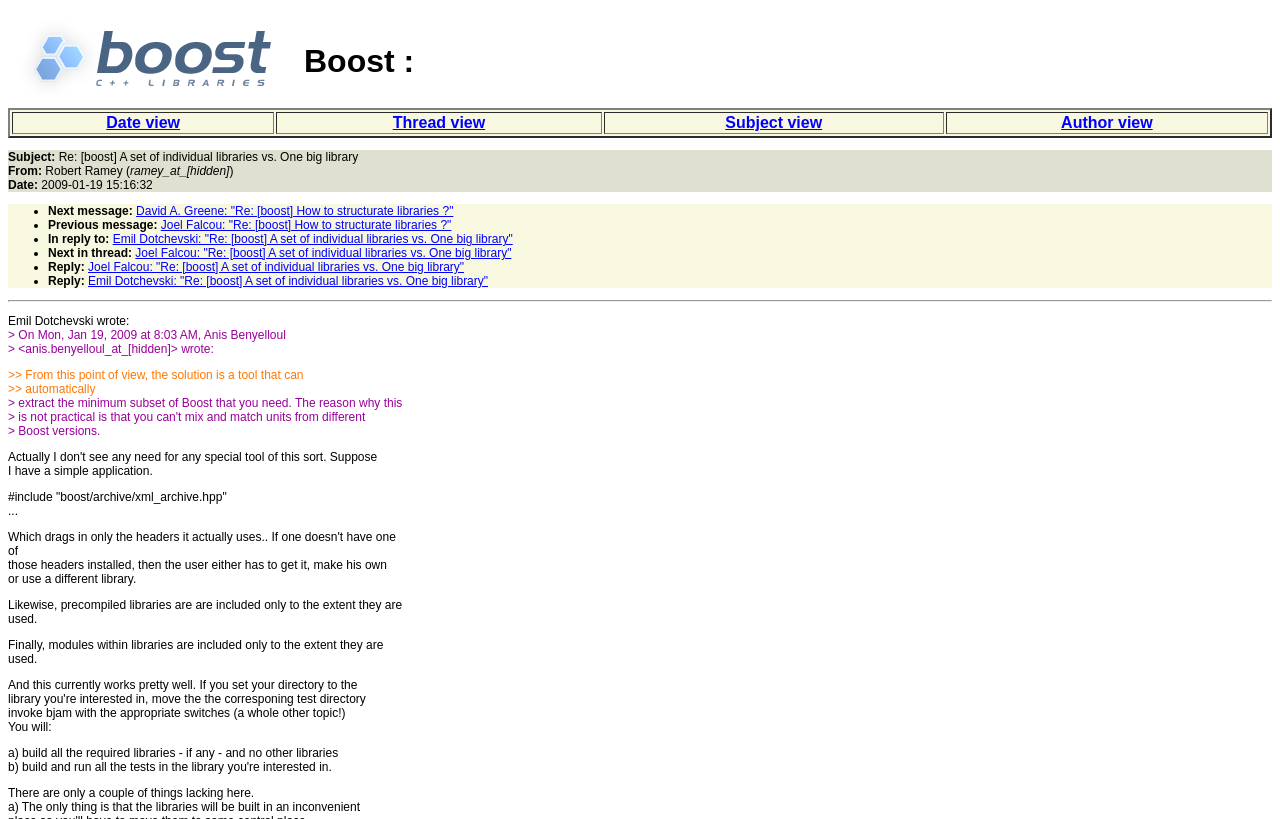Give a one-word or short phrase answer to this question: 
What is the purpose of the tool mentioned in the email?

extract the minimum subset of Boost